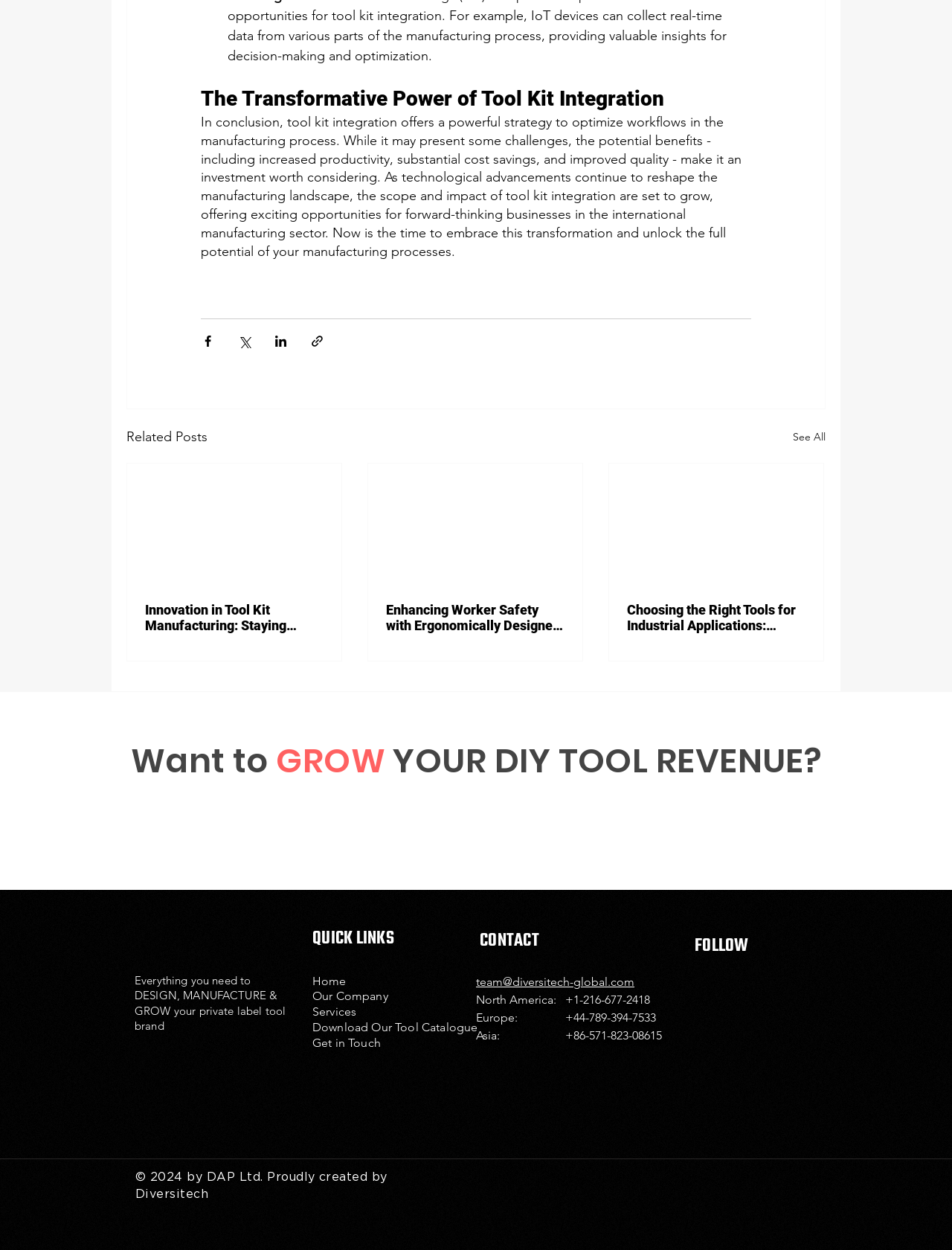Please provide a brief answer to the following inquiry using a single word or phrase:
What is the name of the company?

Diversitech Global